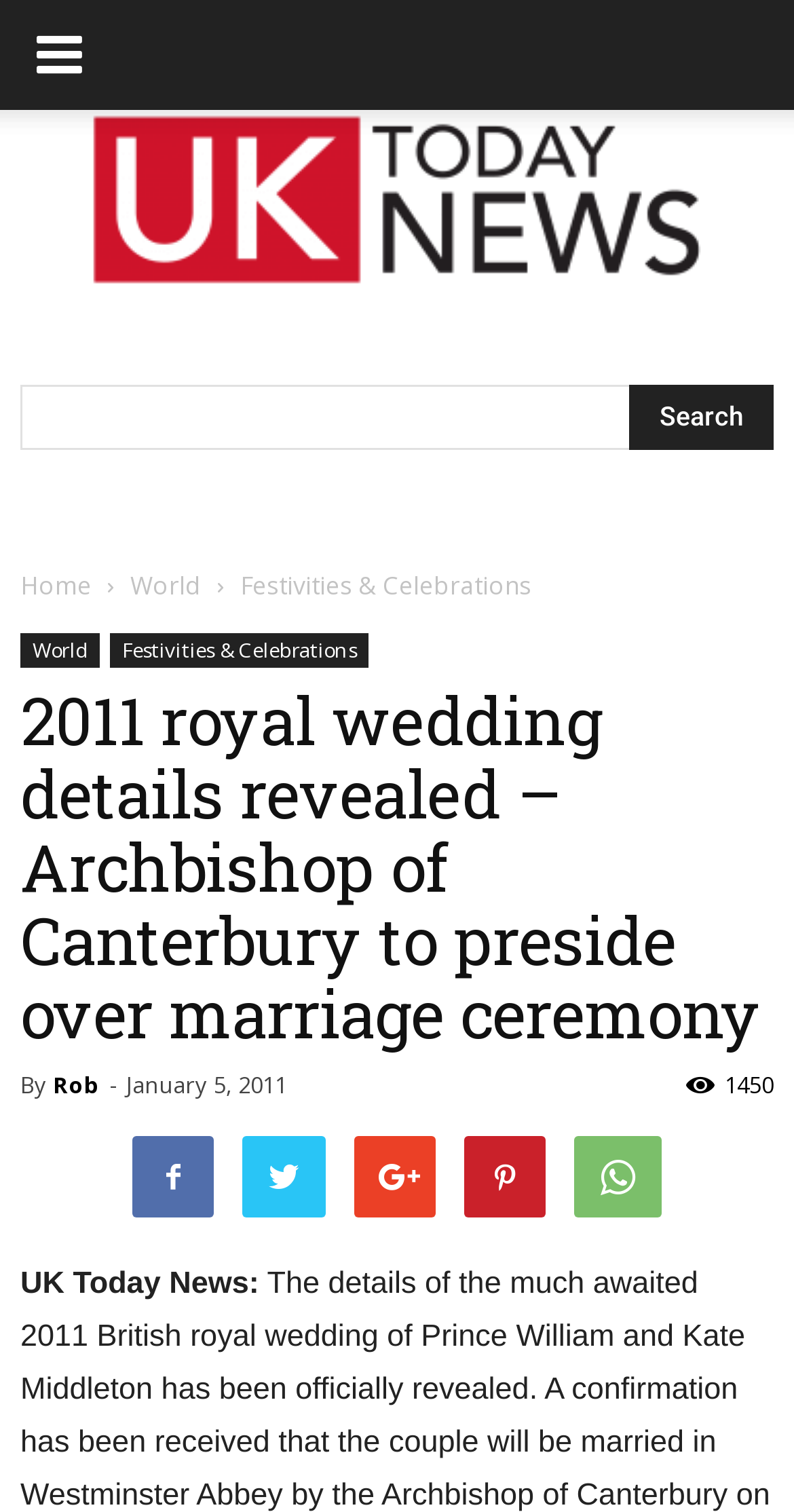Find the bounding box coordinates of the element you need to click on to perform this action: 'Read the article about 2011 royal wedding'. The coordinates should be represented by four float values between 0 and 1, in the format [left, top, right, bottom].

[0.026, 0.453, 0.974, 0.695]